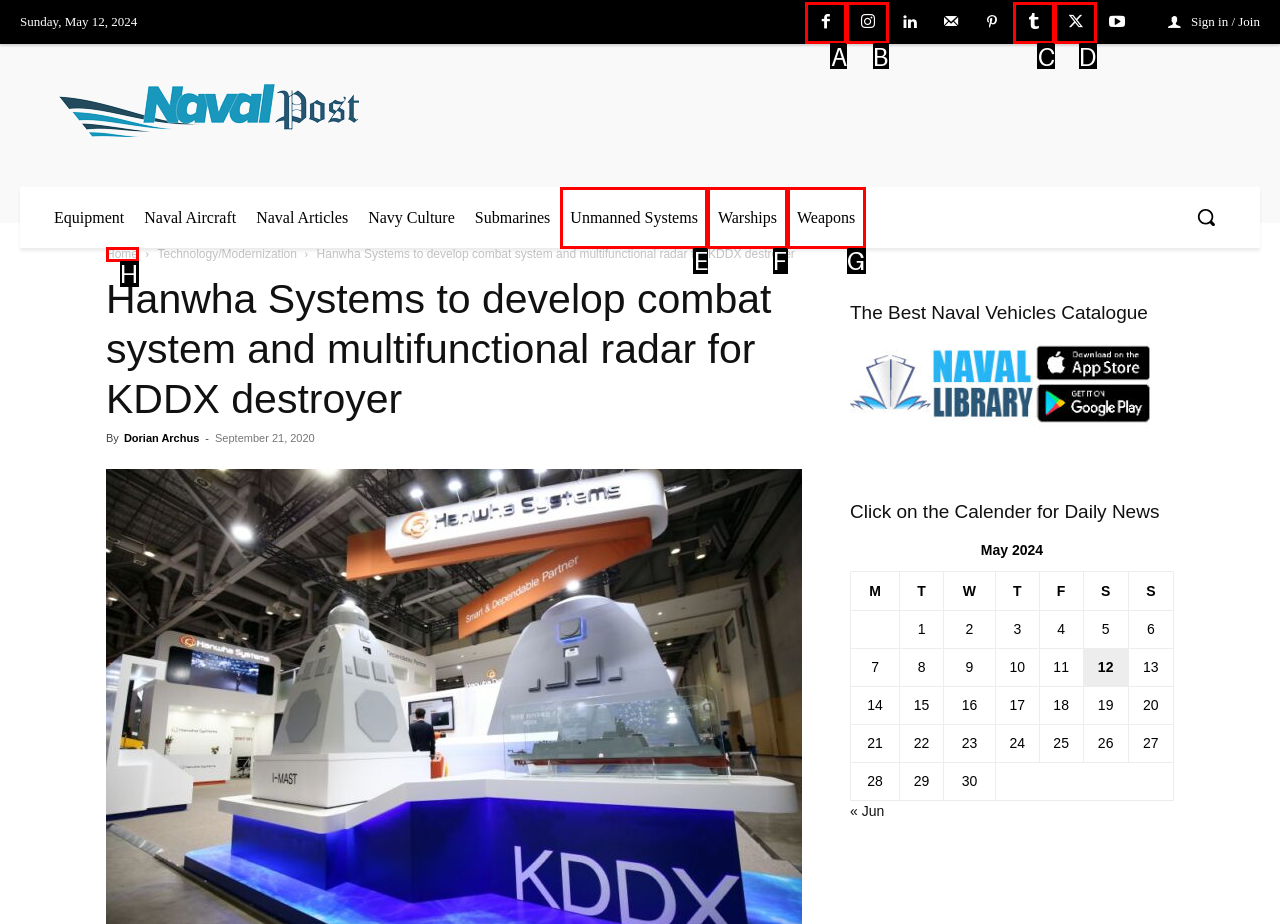Tell me which one HTML element best matches the description: Ashley
Answer with the option's letter from the given choices directly.

None